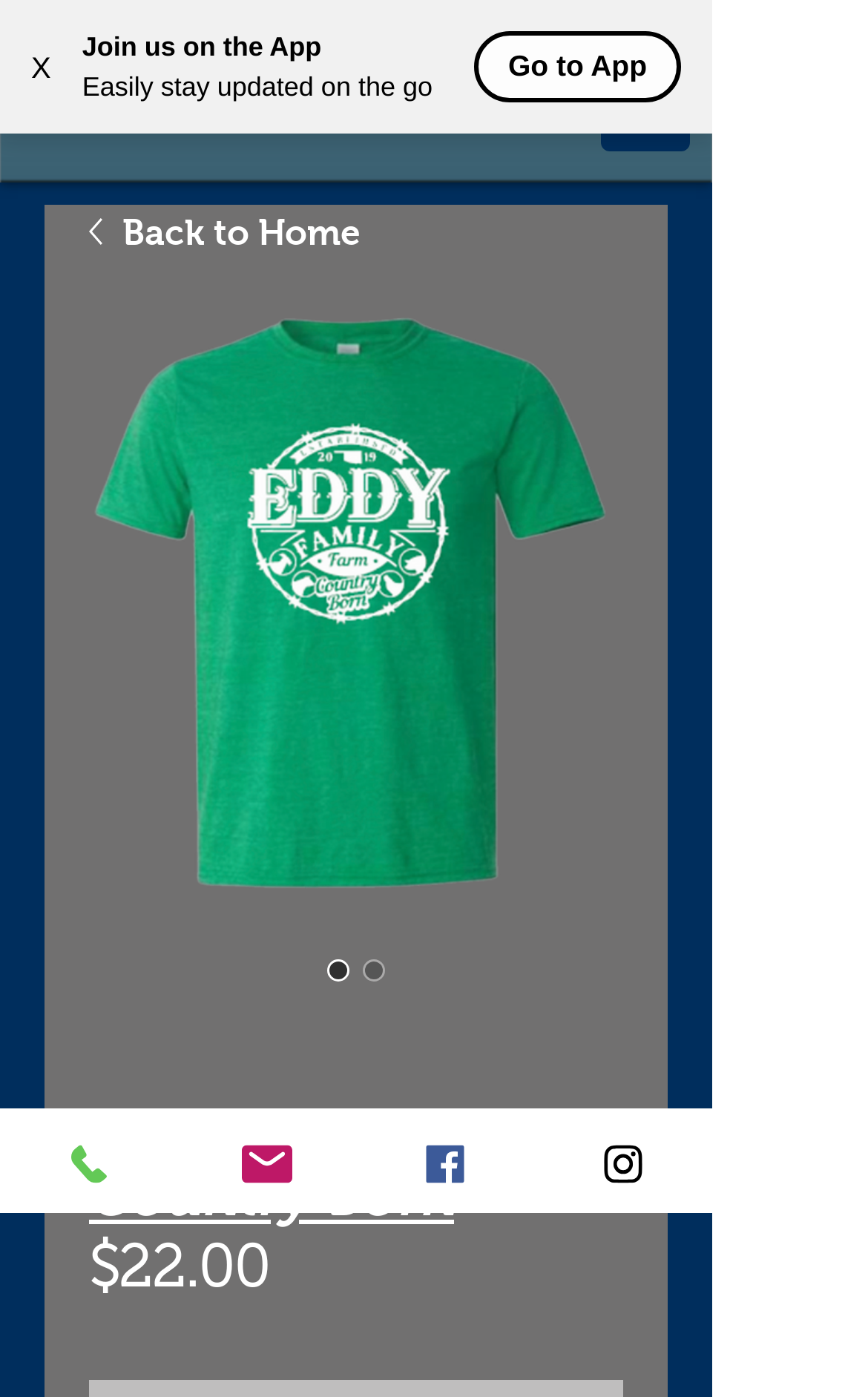Provide a brief response to the question using a single word or phrase: 
What is the price of the t-shirt?

$22.00